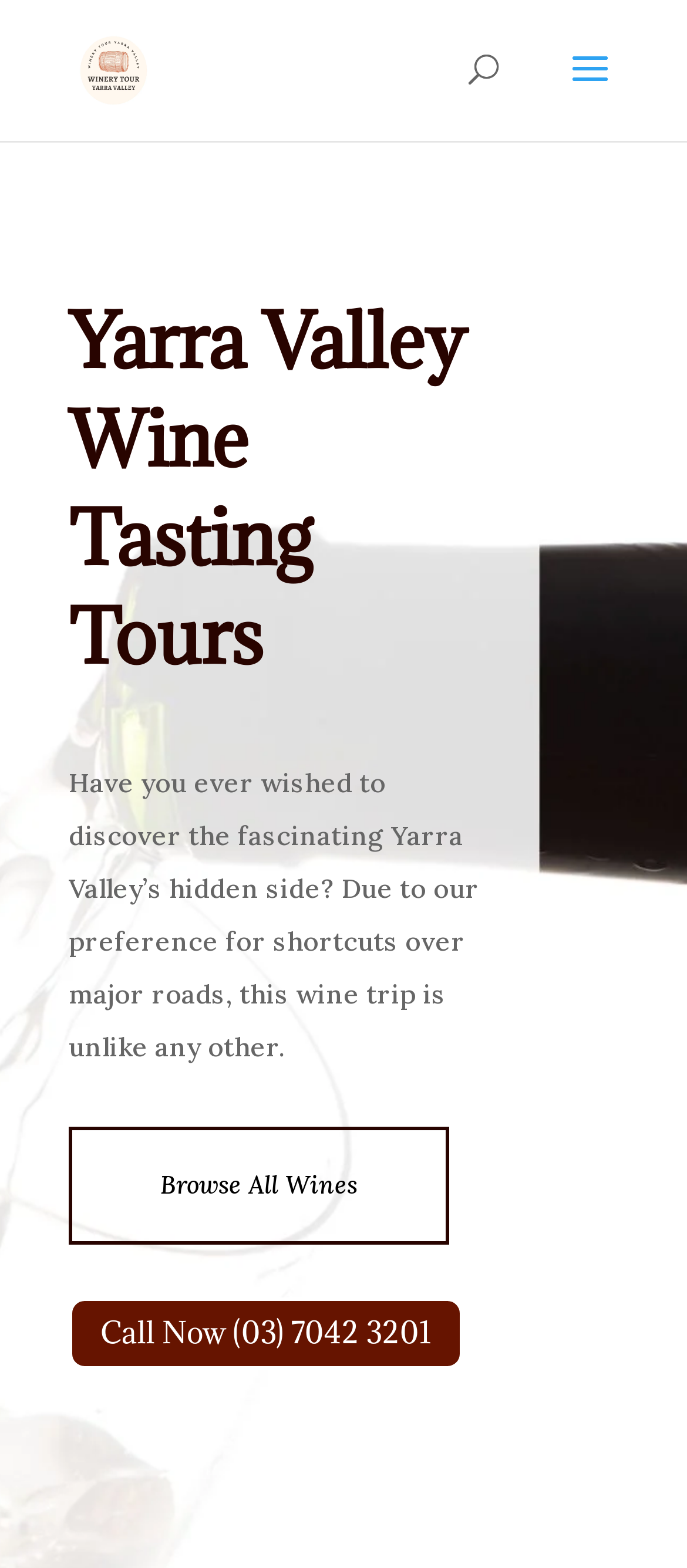Create a detailed narrative of the webpage’s visual and textual elements.

The webpage is about Yarra Valley wine tasting tours. At the top, there is a breadcrumb navigation element, followed by a link to "Winery Tour Yarra Valley" with an accompanying image. Below this, a search bar spans across the top of the page. 

The main content of the page is headed by a large heading that reads "Yarra Valley Wine Tasting Tours". Below this heading, there is a paragraph of text that describes the unique experience offered by the wine trip, highlighting the use of shortcuts over major roads to discover the hidden side of Yarra Valley. 

Underneath the paragraph, there are two links: "Browse All Wines" and "Call Now" with a phone number and a call icon. The "Call Now" link is positioned slightly below the "Browse All Wines" link.